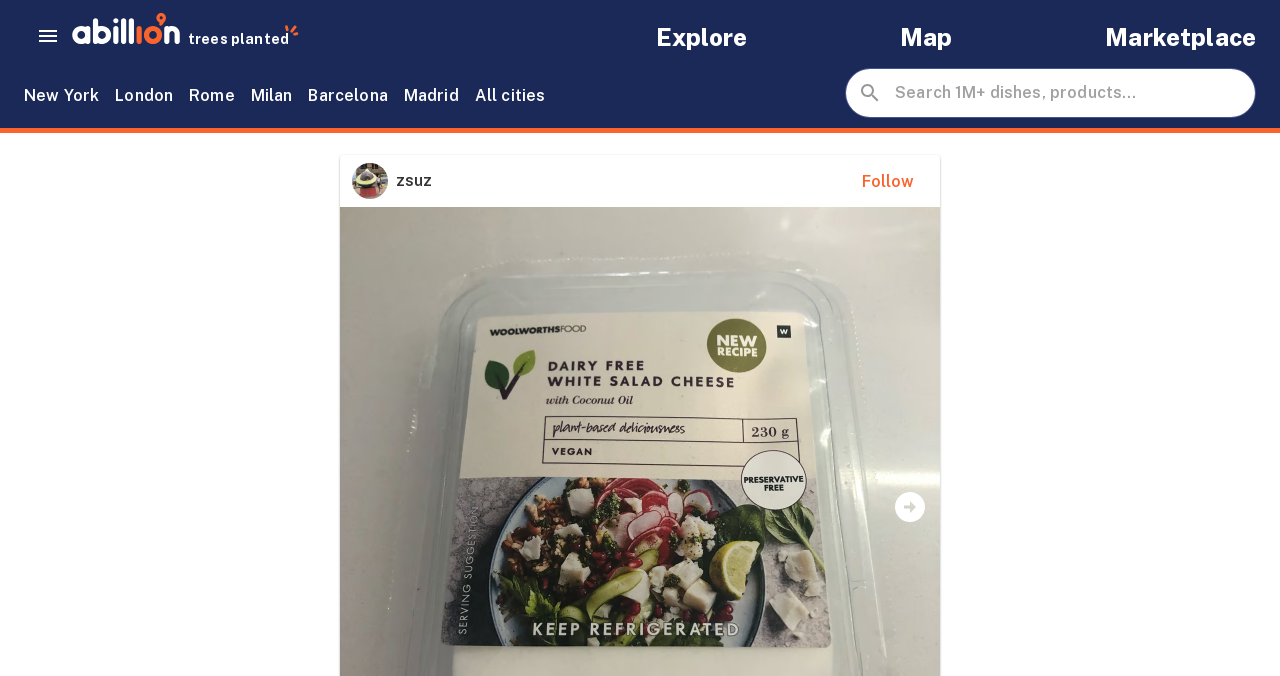Given the description of the UI element: "people go vegan", predict the bounding box coordinates in the form of [left, top, right, bottom], with each value being a float between 0 and 1.

[0.147, 0.029, 0.26, 0.076]